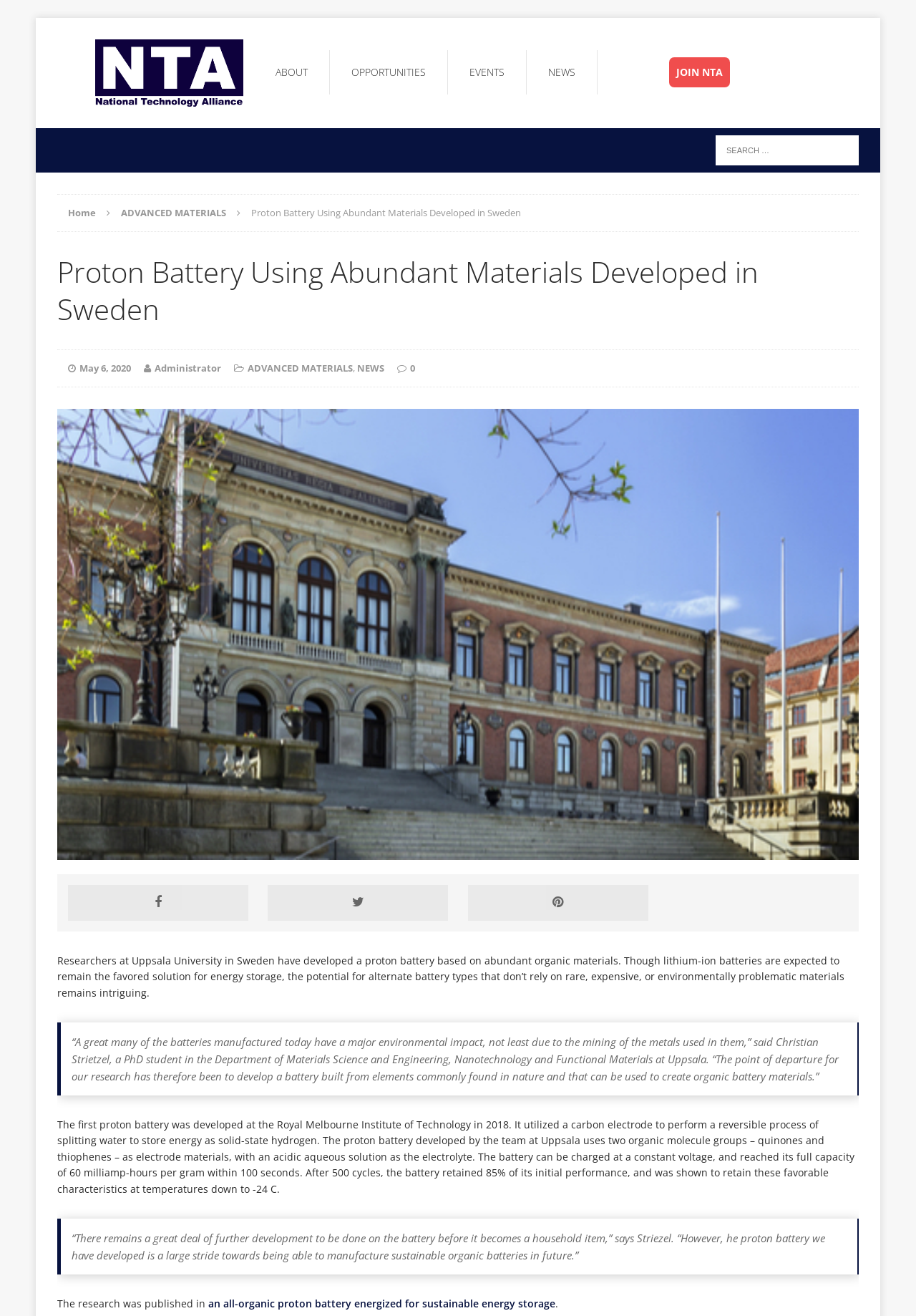Please identify the bounding box coordinates of the area I need to click to accomplish the following instruction: "Join NTA".

[0.73, 0.044, 0.797, 0.067]